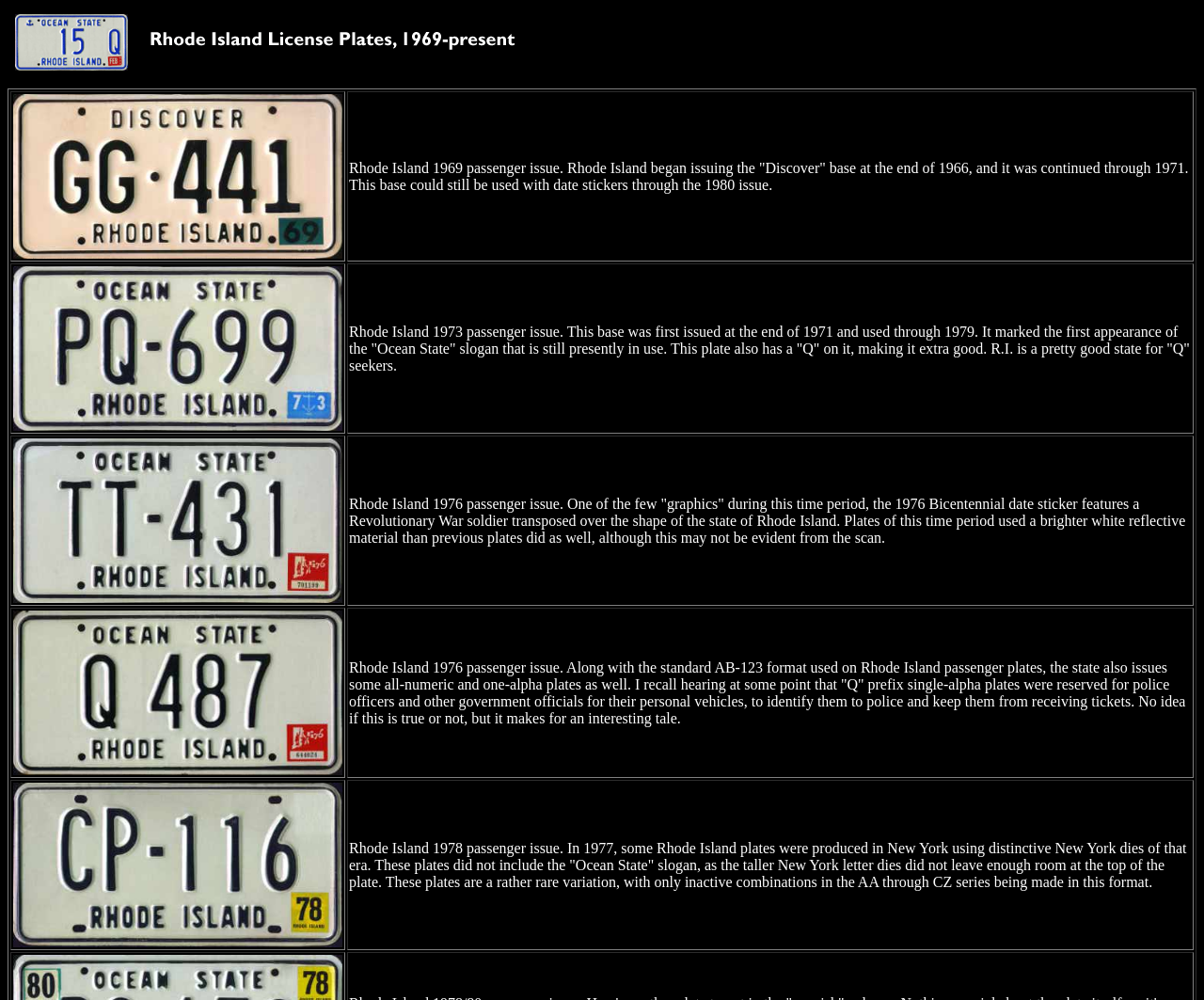Give a detailed overview of the webpage's appearance and contents.

The webpage is about Rhode Island license plates, showcasing various designs and issues from 1969 to 1978. At the top, there is a large image titled "Rhode Island License Plates 1969-present". Below this image, there are four rows of grid cells, each containing a license plate image and a corresponding description.

In the first row, there is a license plate image "RI 69 #GG-441" on the left, accompanied by a description of the 1969 passenger issue on the right. The description explains that Rhode Island began issuing the "Discover" base at the end of 1966, which was continued through 1971.

The second row features a license plate image "RI 73 #PQ-699" on the left, with a description of the 1973 passenger issue on the right. The description notes that this base was first issued at the end of 1971 and used through 1979, marking the first appearance of the "Ocean State" slogan.

The third row displays a license plate image "RI 76 #TT-431" on the left, accompanied by a description of the 1976 passenger issue on the right. The description highlights the Bicentennial date sticker featuring a Revolutionary War soldier transposed over the shape of the state of Rhode Island.

The fourth row shows a license plate image "RI 76 #Q 438" on the left, with a description of the 1976 passenger issue on the right. The description mentions that along with the standard AB-123 format, the state also issues all-numeric and one-alpha plates, including "Q" prefix single-alpha plates allegedly reserved for police officers and government officials.

The final row features a license plate image "RI 78 #CP-116" on the left, accompanied by a description of the 1978 passenger issue on the right. The description notes that in 1977, some Rhode Island plates were produced in New York using distinctive New York dies, resulting in a rare variation without the "Ocean State" slogan.